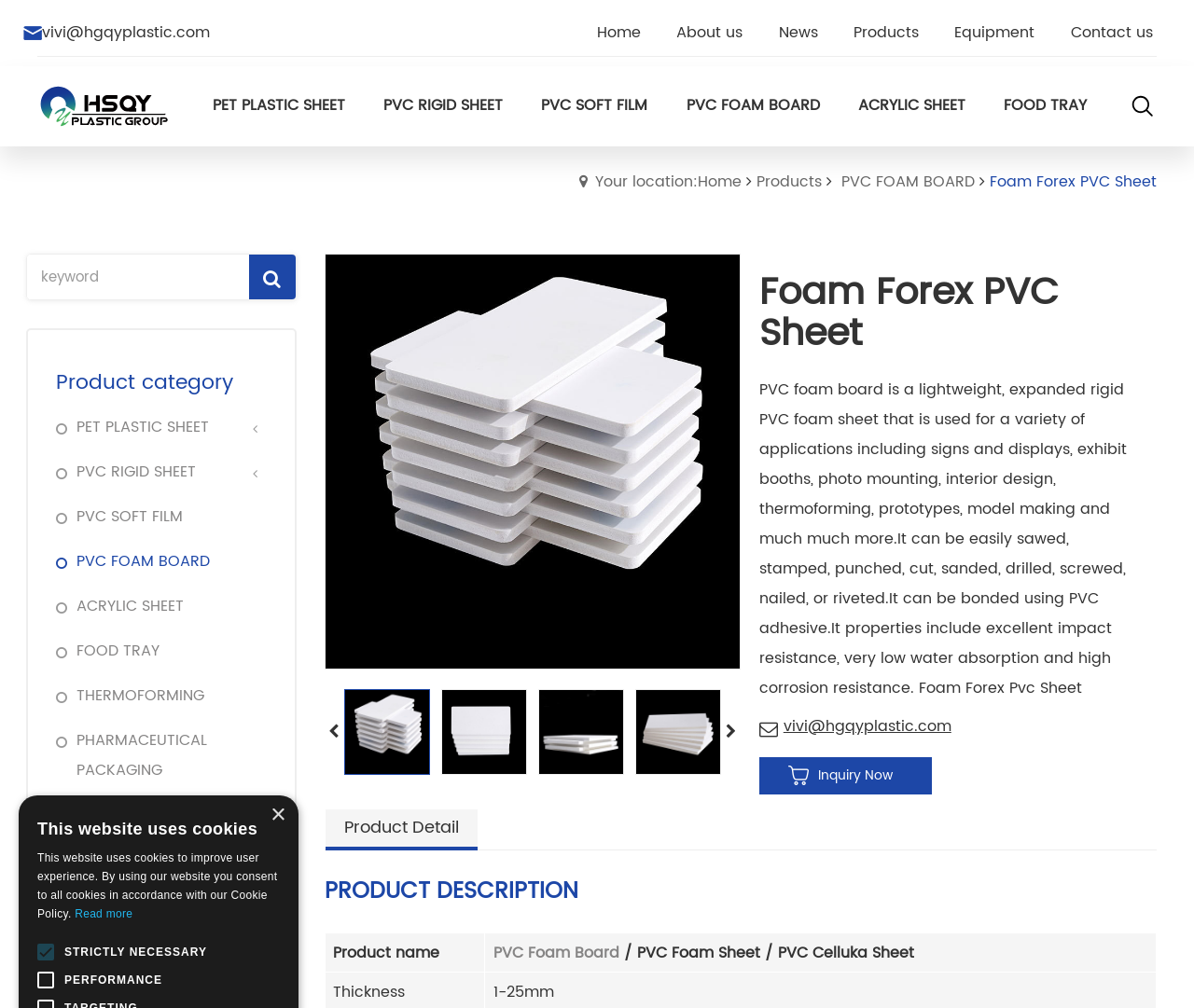What is the purpose of the textbox on the top right corner?
Using the information from the image, give a concise answer in one word or a short phrase.

Search